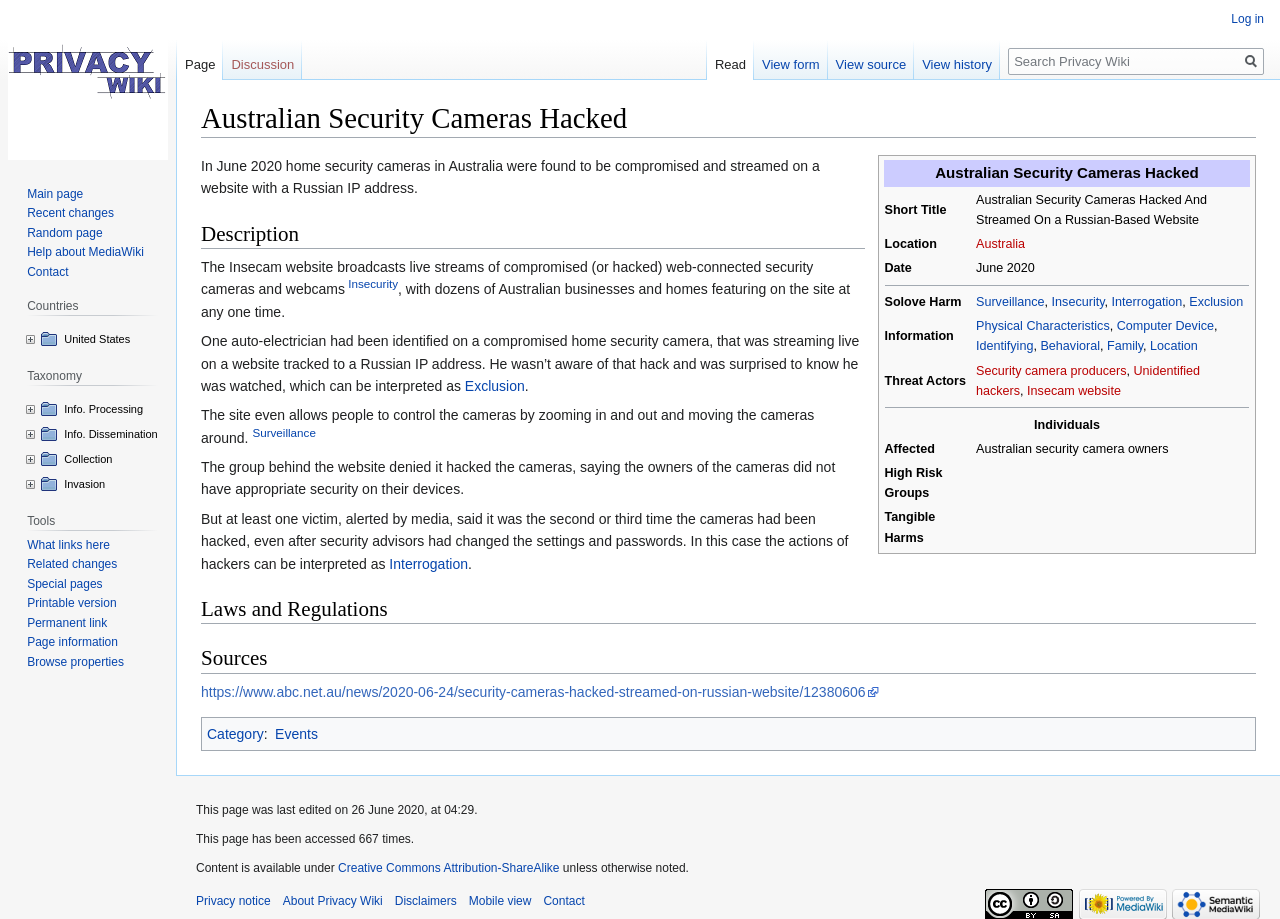Identify the bounding box coordinates for the region of the element that should be clicked to carry out the instruction: "Check the source from ABC news". The bounding box coordinates should be four float numbers between 0 and 1, i.e., [left, top, right, bottom].

[0.157, 0.744, 0.686, 0.761]